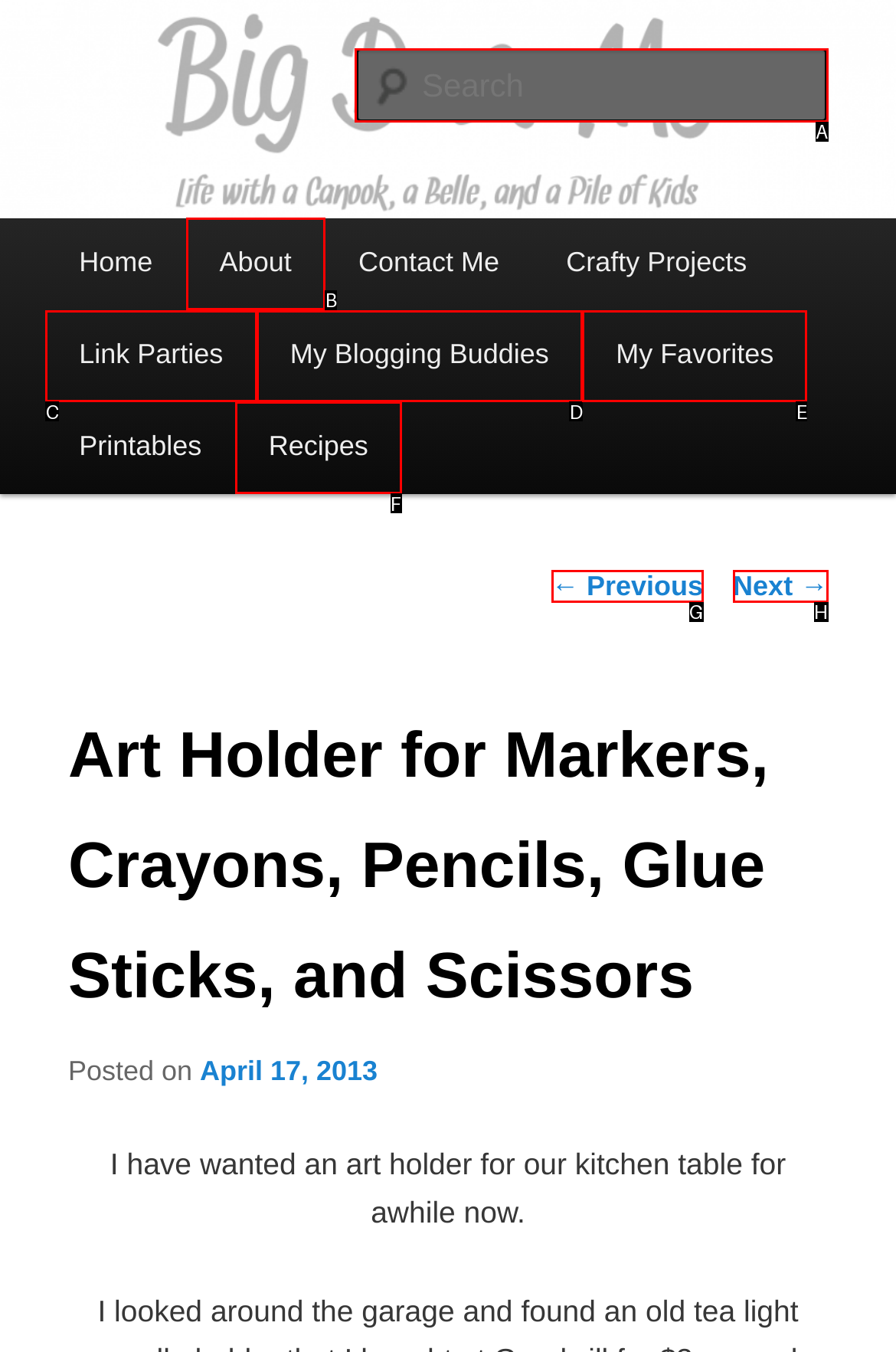Indicate which lettered UI element to click to fulfill the following task: Read about the author
Provide the letter of the correct option.

B